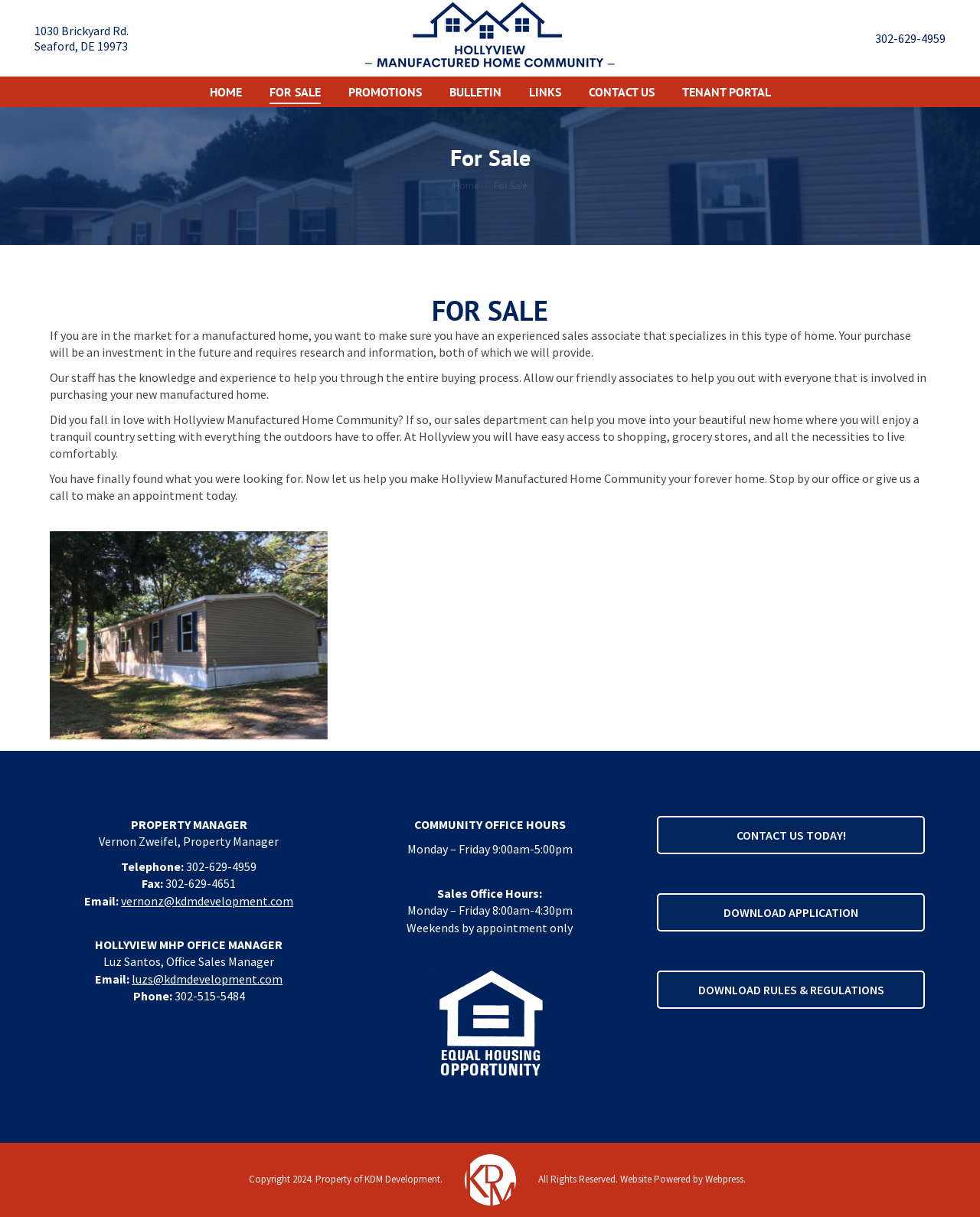Using floating point numbers between 0 and 1, provide the bounding box coordinates in the format (top-left x, top-left y, bottom-right x, bottom-right y). Locate the UI element described here: KDM Development

[0.371, 0.964, 0.449, 0.974]